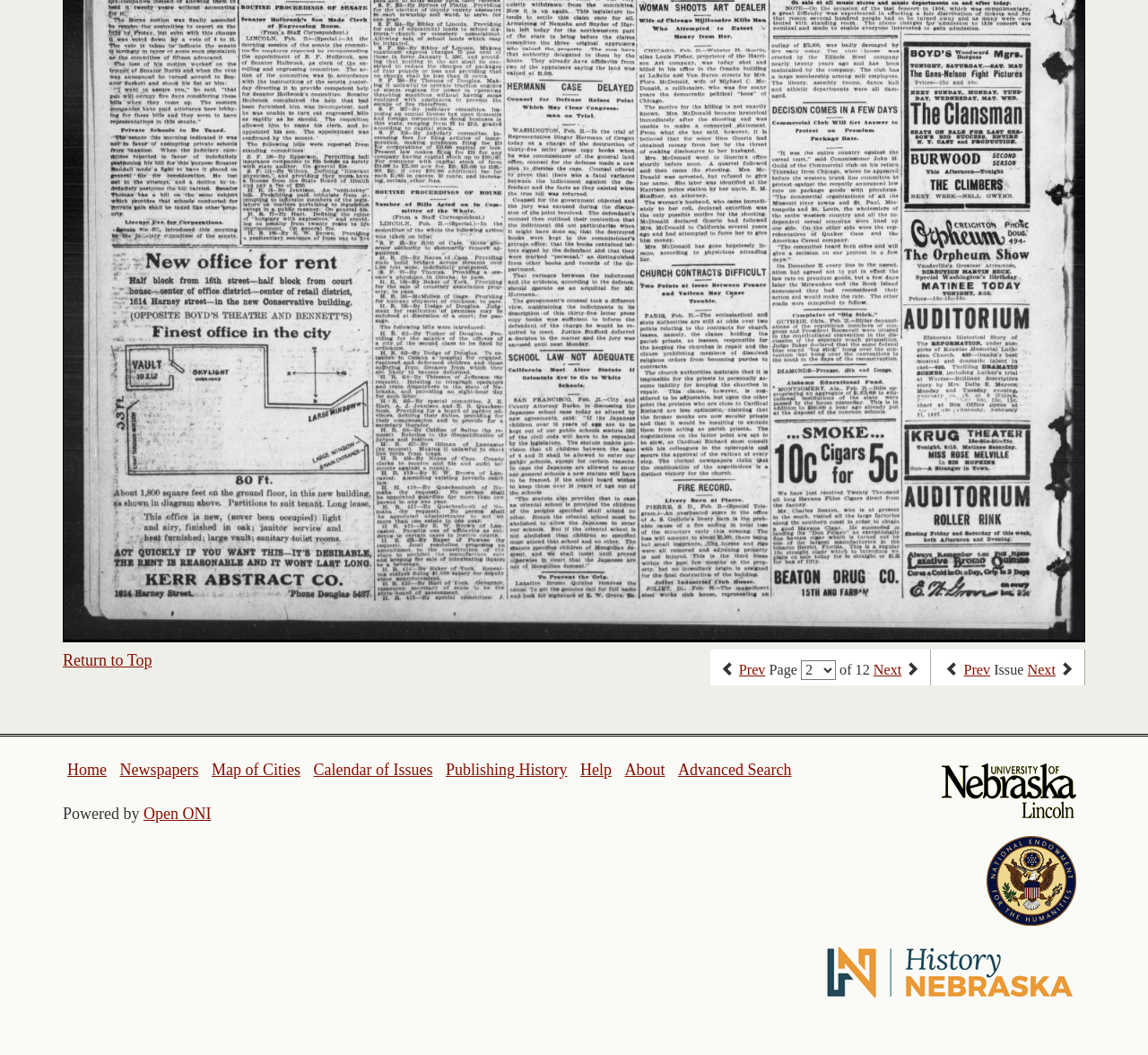Locate the bounding box coordinates of the segment that needs to be clicked to meet this instruction: "go to previous page".

[0.644, 0.627, 0.667, 0.643]